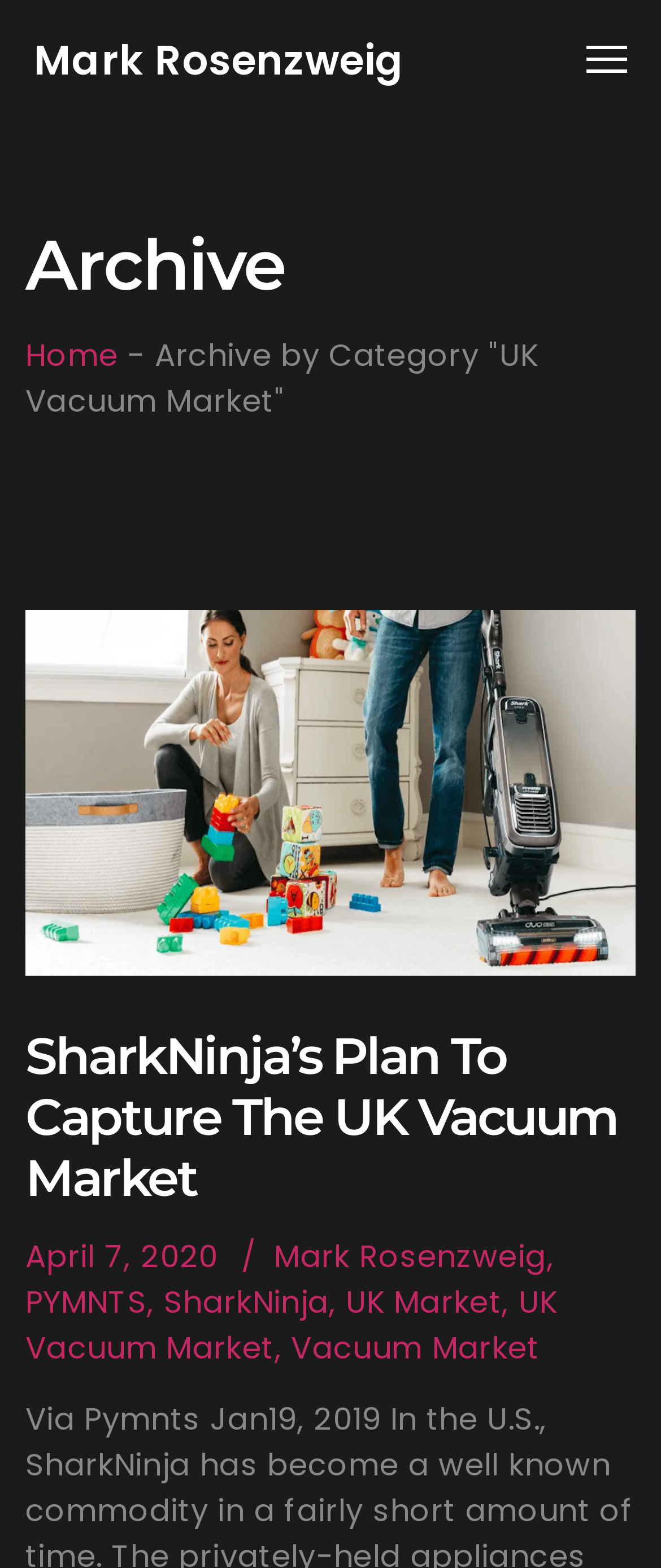Find the bounding box coordinates of the area to click in order to follow the instruction: "Read the article about SharkNinja's plan to capture the UK vacuum market".

[0.038, 0.654, 0.935, 0.772]